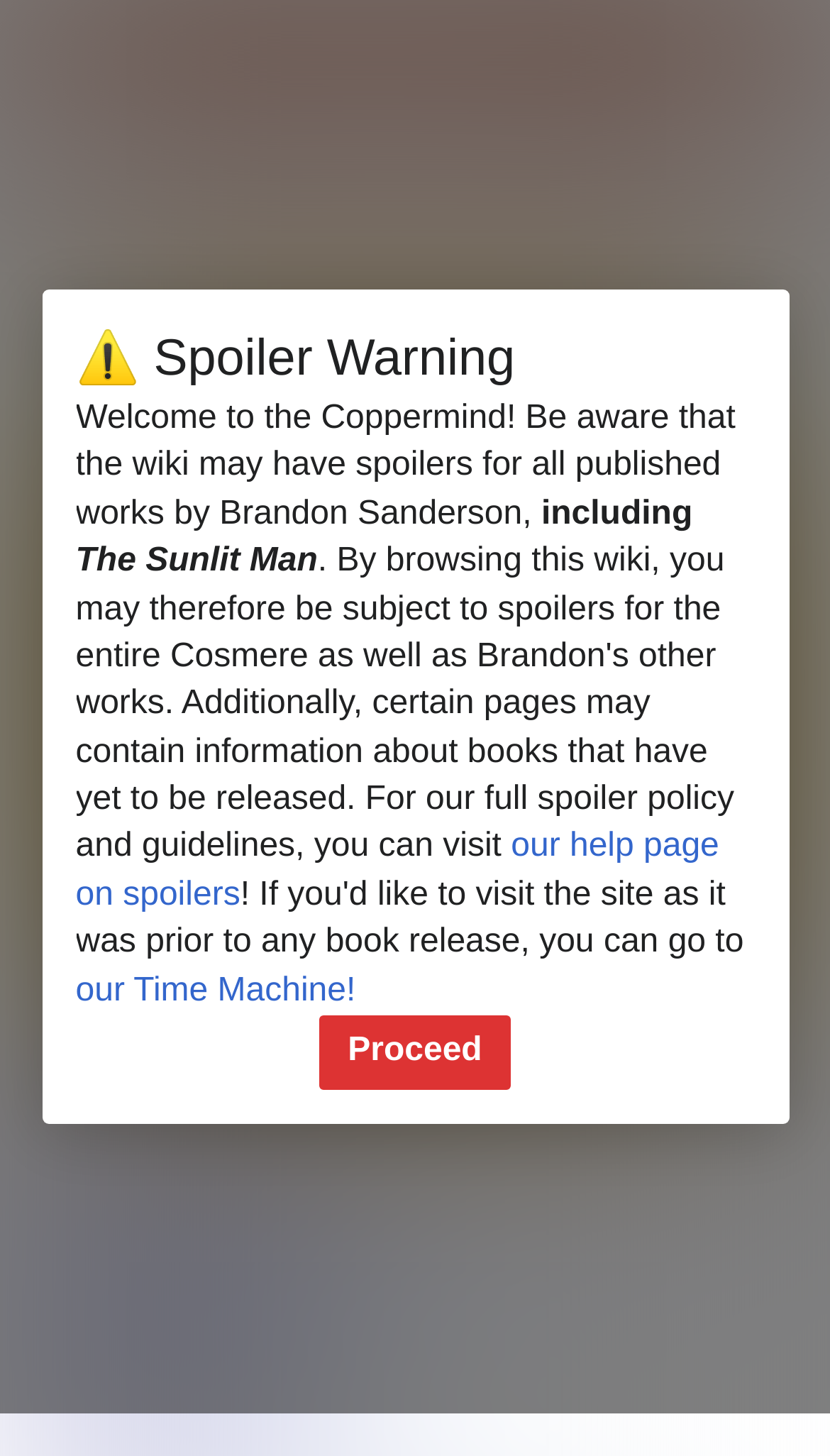Determine the bounding box coordinates of the clickable region to execute the instruction: "Edit". The coordinates should be four float numbers between 0 and 1, denoted as [left, top, right, bottom].

[0.867, 0.182, 0.979, 0.246]